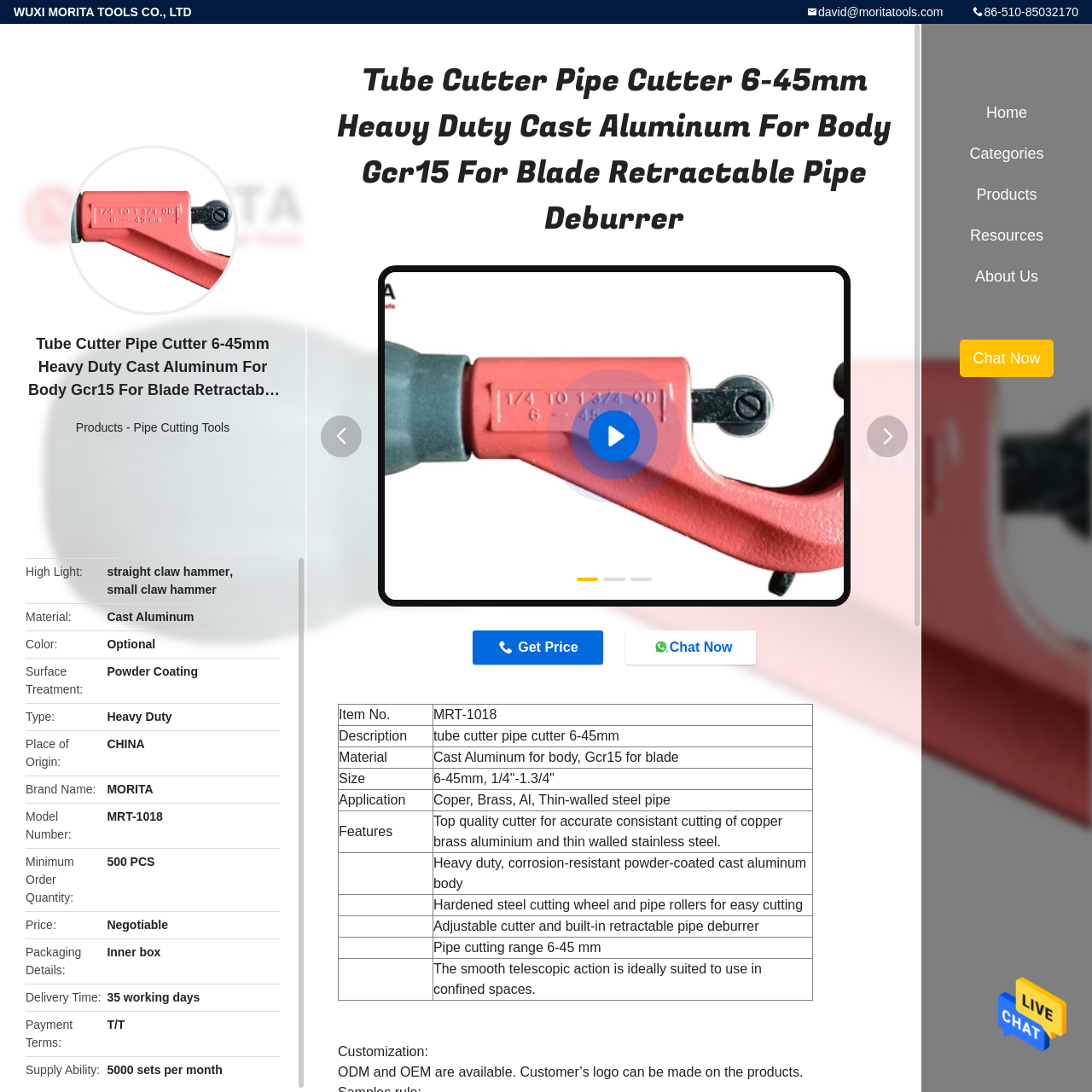What type of surface treatment does the tool have?
Please look at the image marked with a red bounding box and provide a one-word or short-phrase answer based on what you see.

Powder-coated